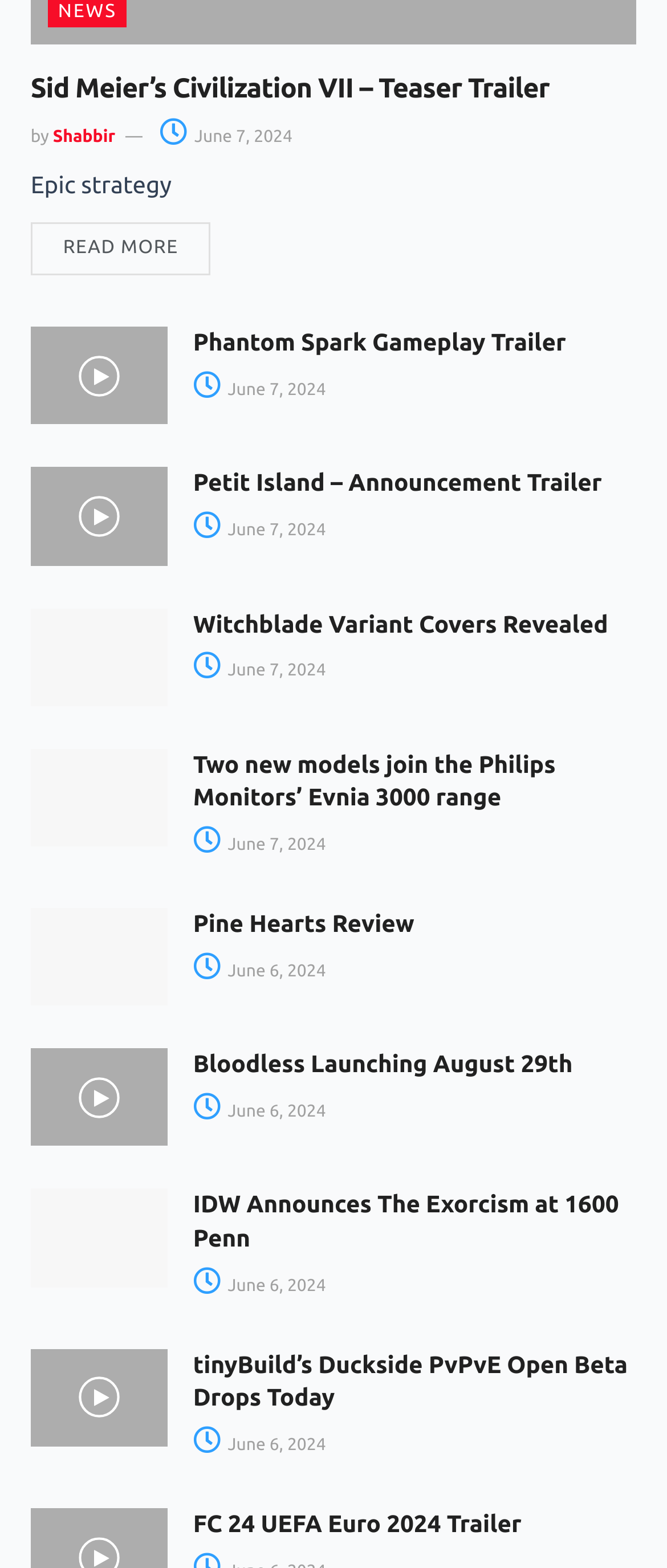Find the bounding box coordinates for the HTML element described as: "Shabbir". The coordinates should consist of four float values between 0 and 1, i.e., [left, top, right, bottom].

[0.079, 0.081, 0.173, 0.093]